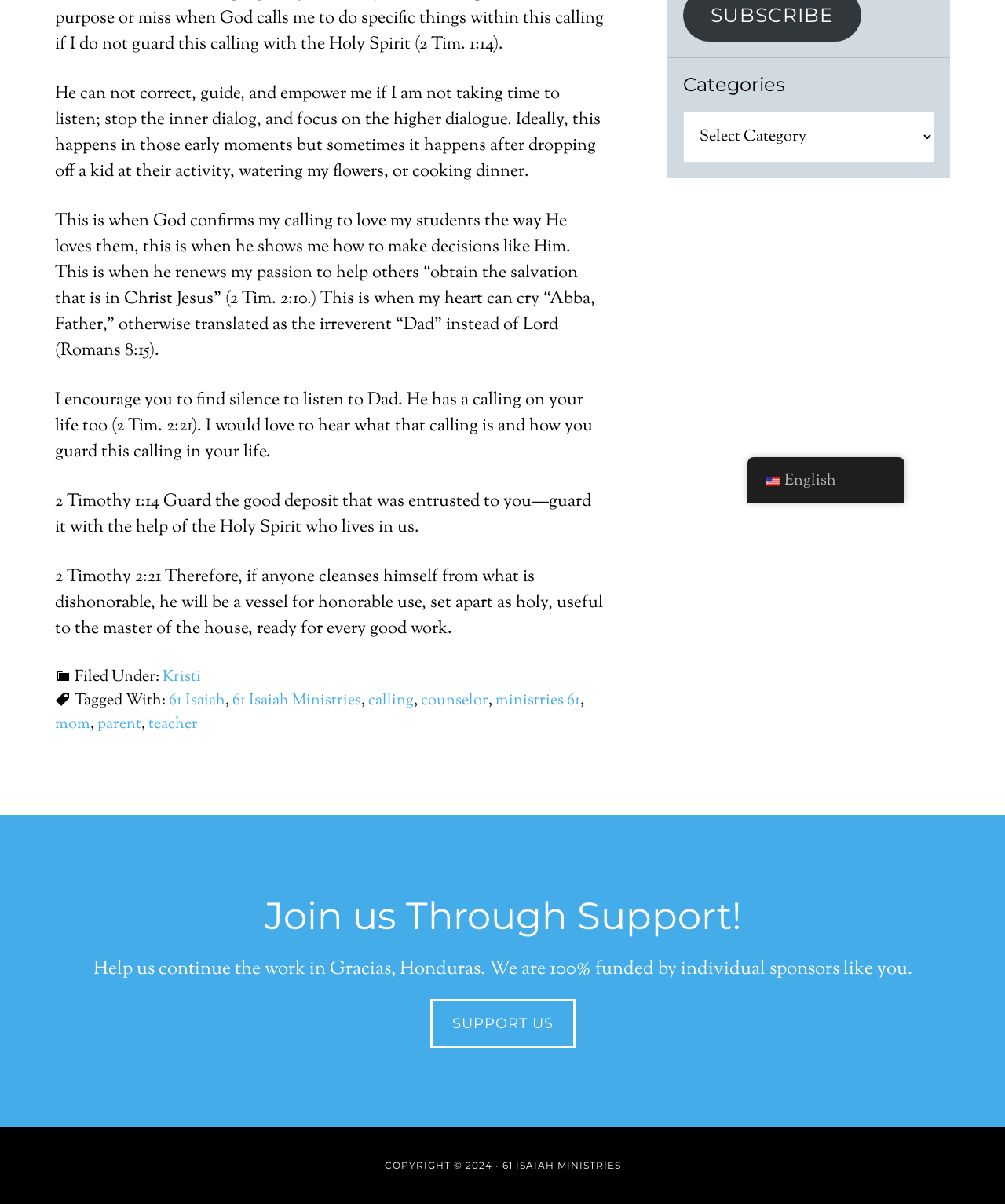Highlight the bounding box of the UI element that corresponds to this description: "Support us".

[0.428, 0.83, 0.572, 0.871]